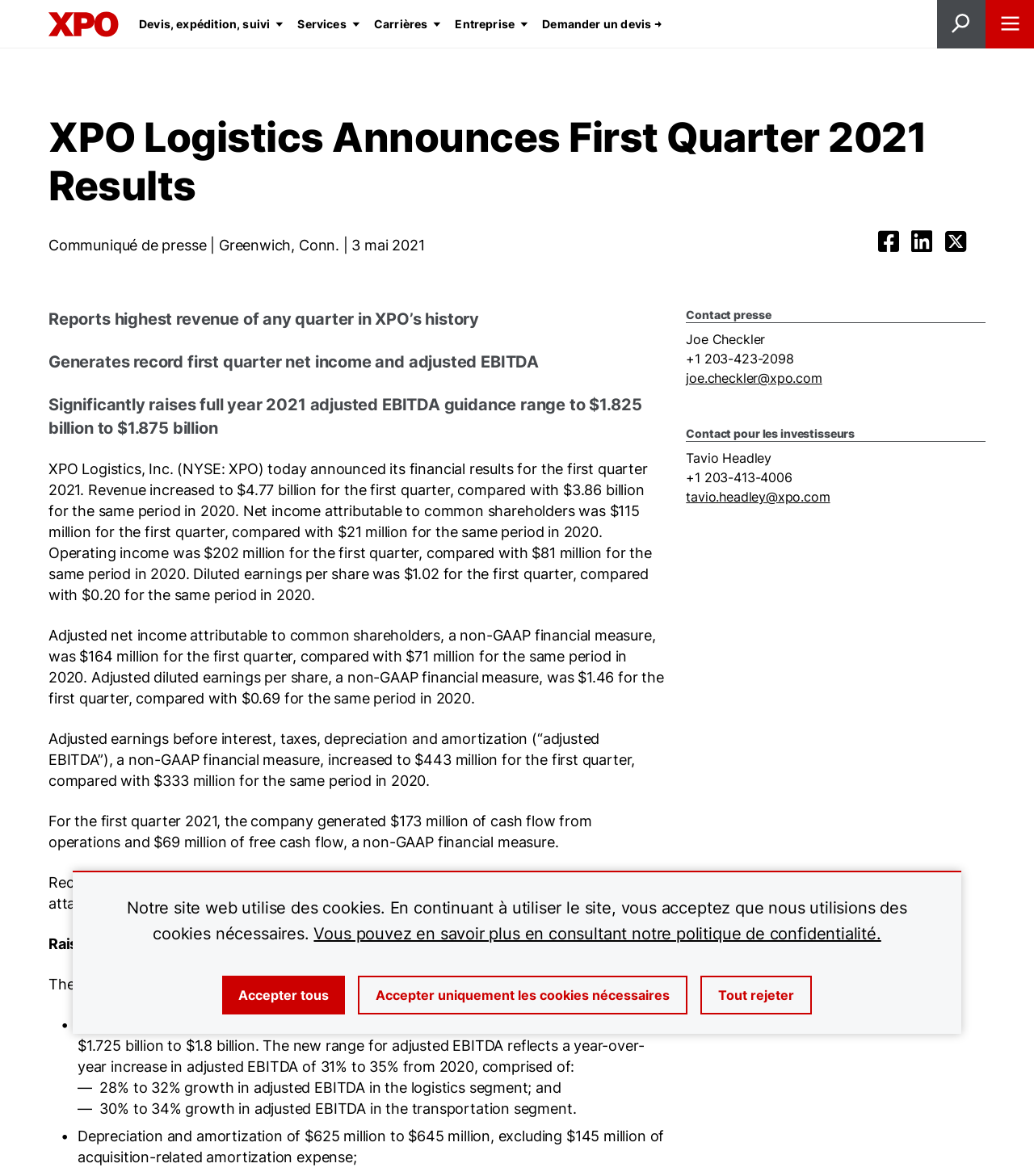Use a single word or phrase to respond to the question:
What is the range of adjusted EBITDA guidance for 2021?

$1.825 billion to $1.875 billion